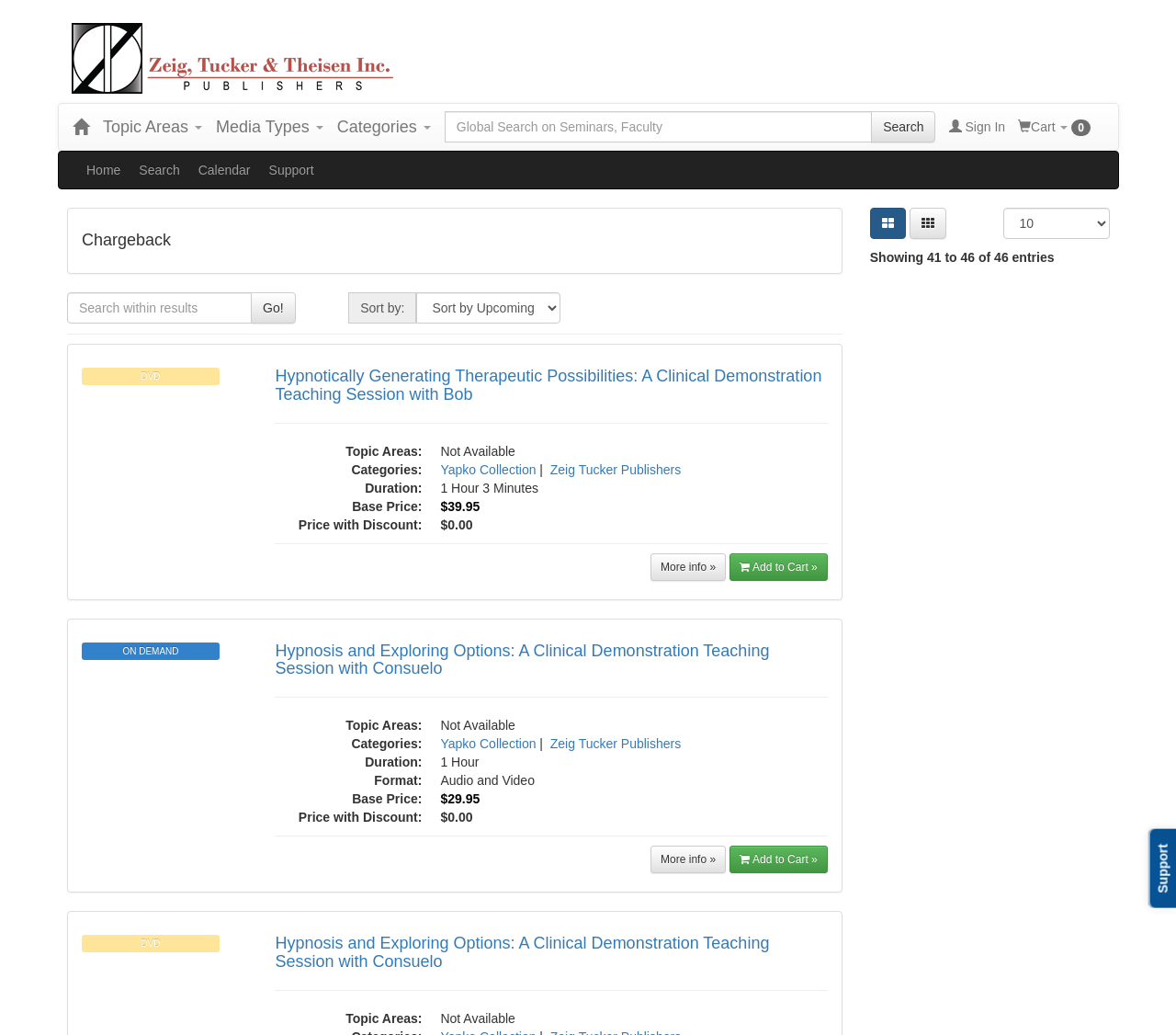Reply to the question below using a single word or brief phrase:
What is the category of the first product?

Yapko Collection